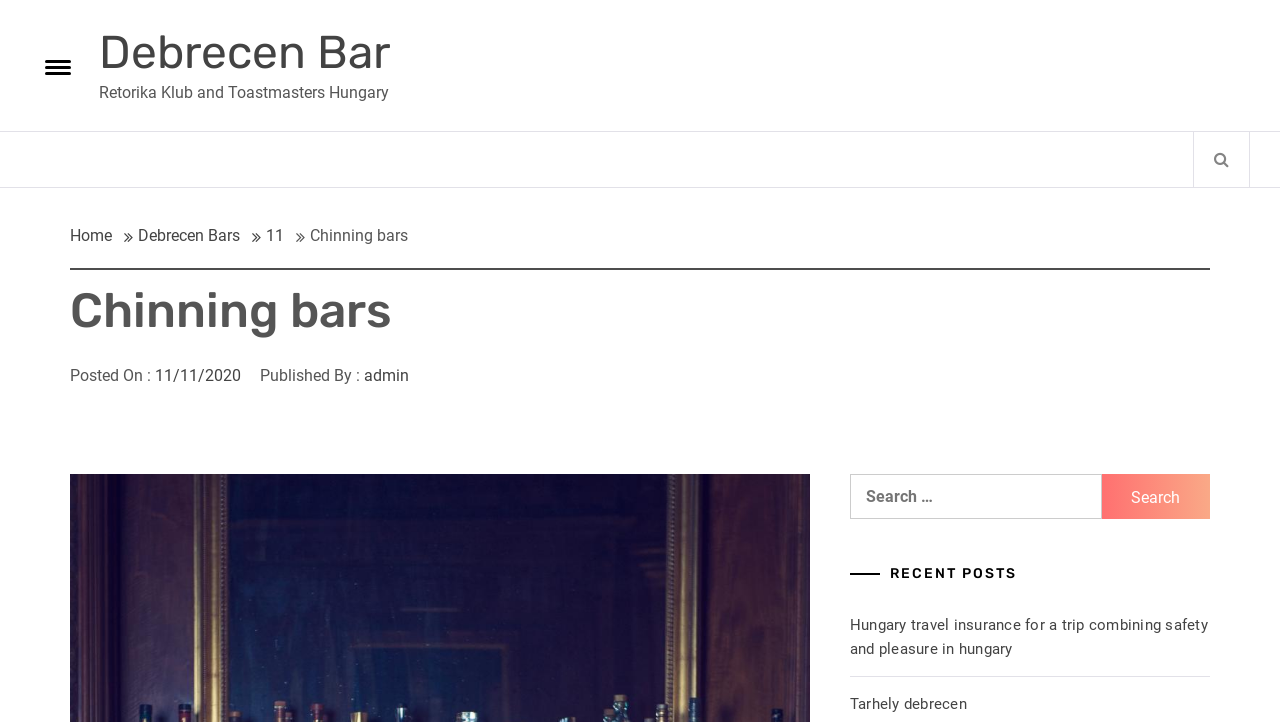Locate the bounding box coordinates of the area that needs to be clicked to fulfill the following instruction: "Learn about 'Retail Analytics'". The coordinates should be in the format of four float numbers between 0 and 1, namely [left, top, right, bottom].

None